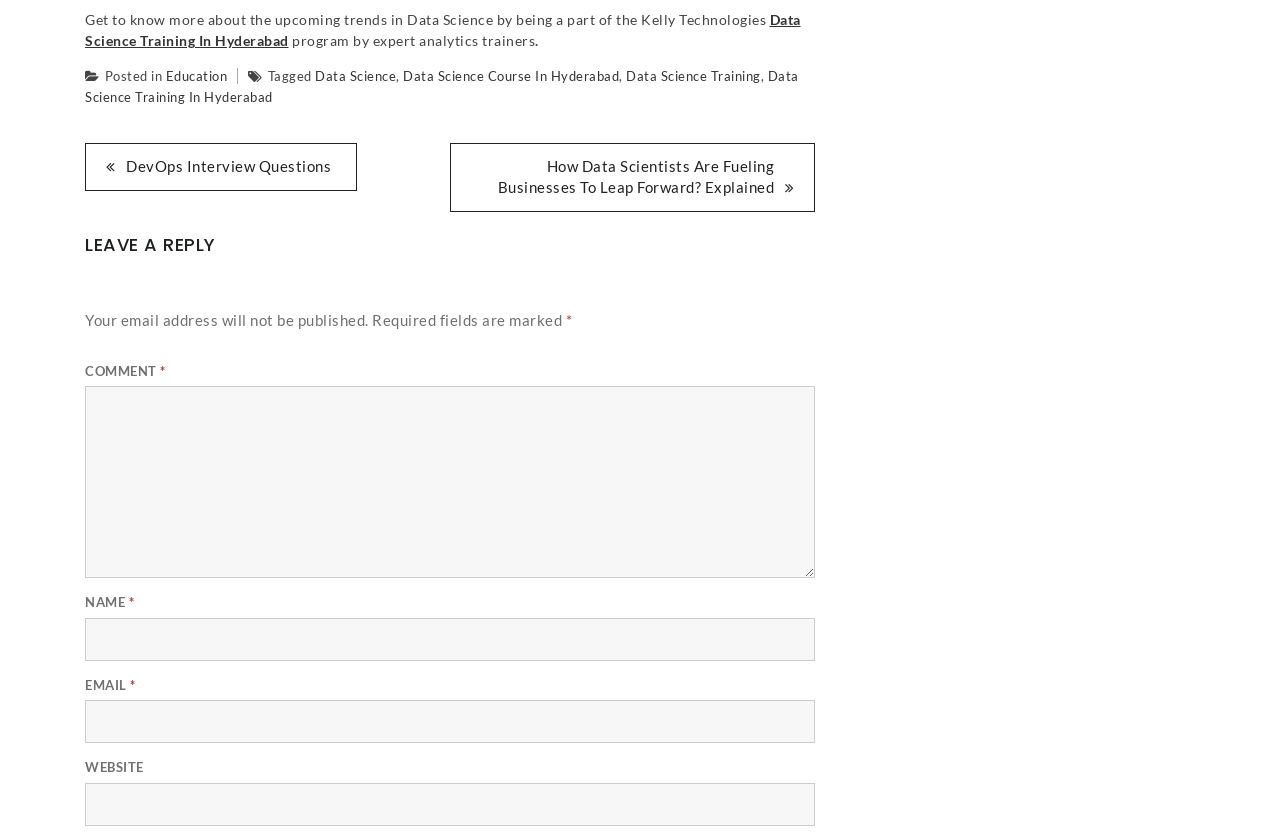From the element description Data Science Training, predict the bounding box coordinates of the UI element. The coordinates must be specified in the format (top-left x, top-left y, bottom-right x, bottom-right y) and should be within the 0 to 1 range.

[0.489, 0.082, 0.594, 0.101]